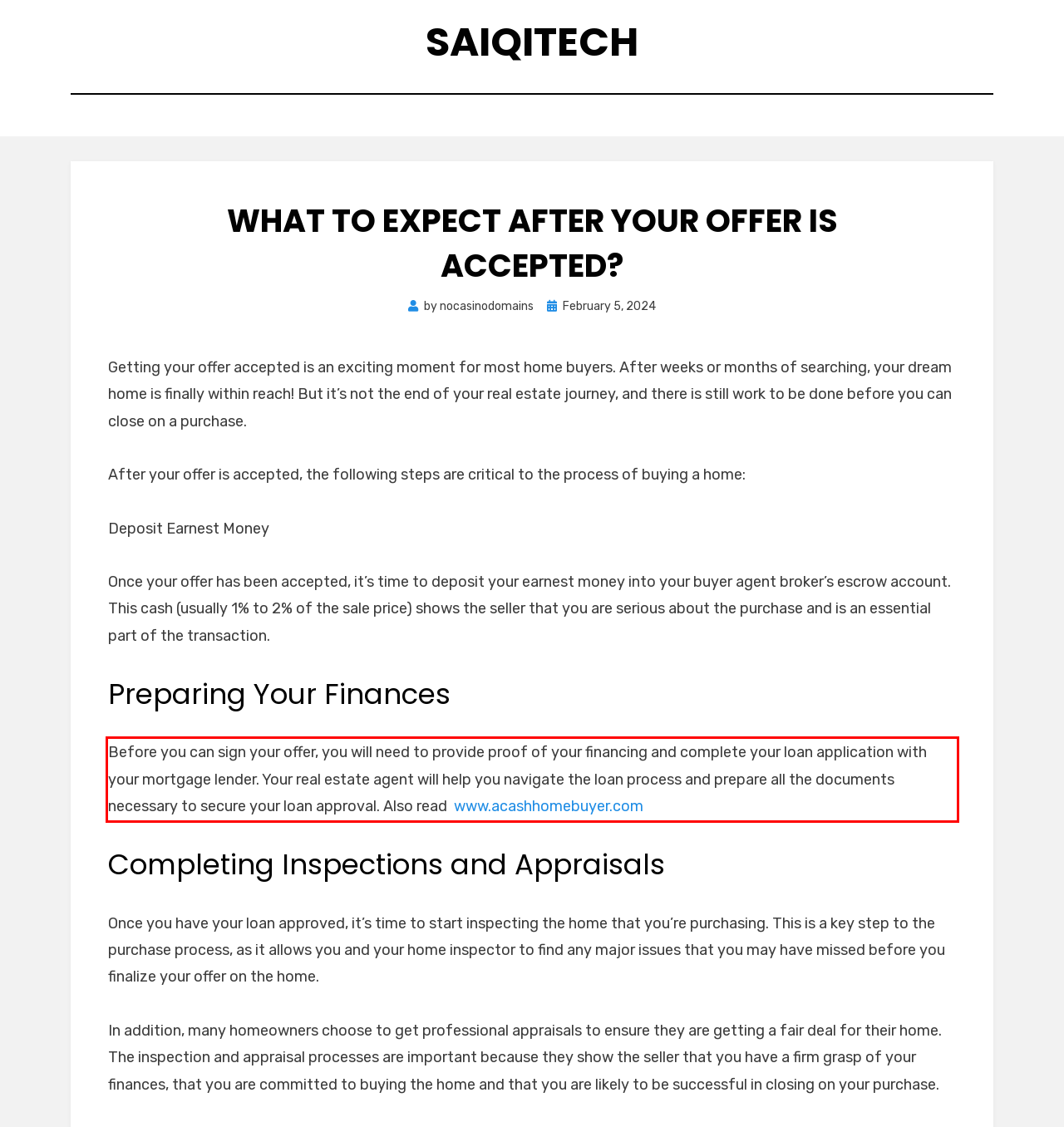You are provided with a screenshot of a webpage that includes a UI element enclosed in a red rectangle. Extract the text content inside this red rectangle.

Before you can sign your offer, you will need to provide proof of your financing and complete your loan application with your mortgage lender. Your real estate agent will help you navigate the loan process and prepare all the documents necessary to secure your loan approval. Also read www.acashhomebuyer.com